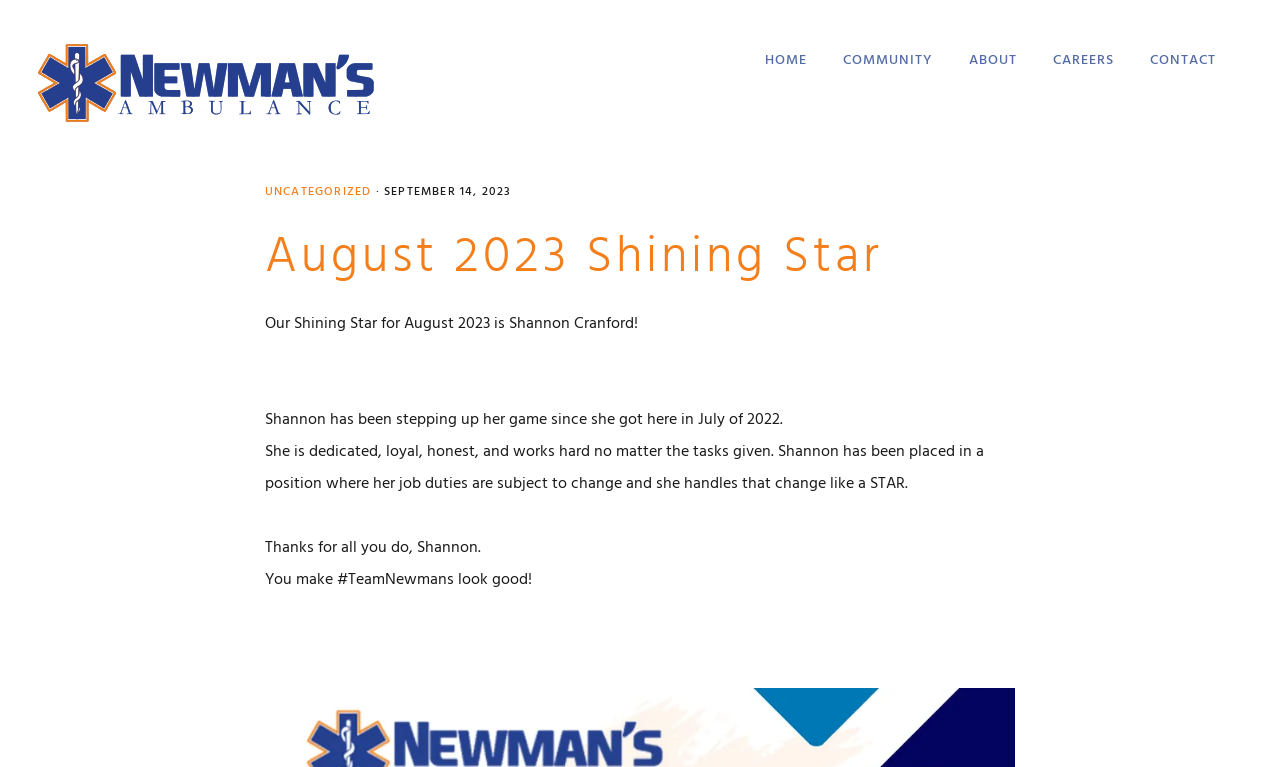Please determine the bounding box coordinates for the UI element described here. Use the format (top-left x, top-left y, bottom-right x, bottom-right y) with values bounded between 0 and 1: Newman's Ambulance

[0.011, 0.039, 0.311, 0.206]